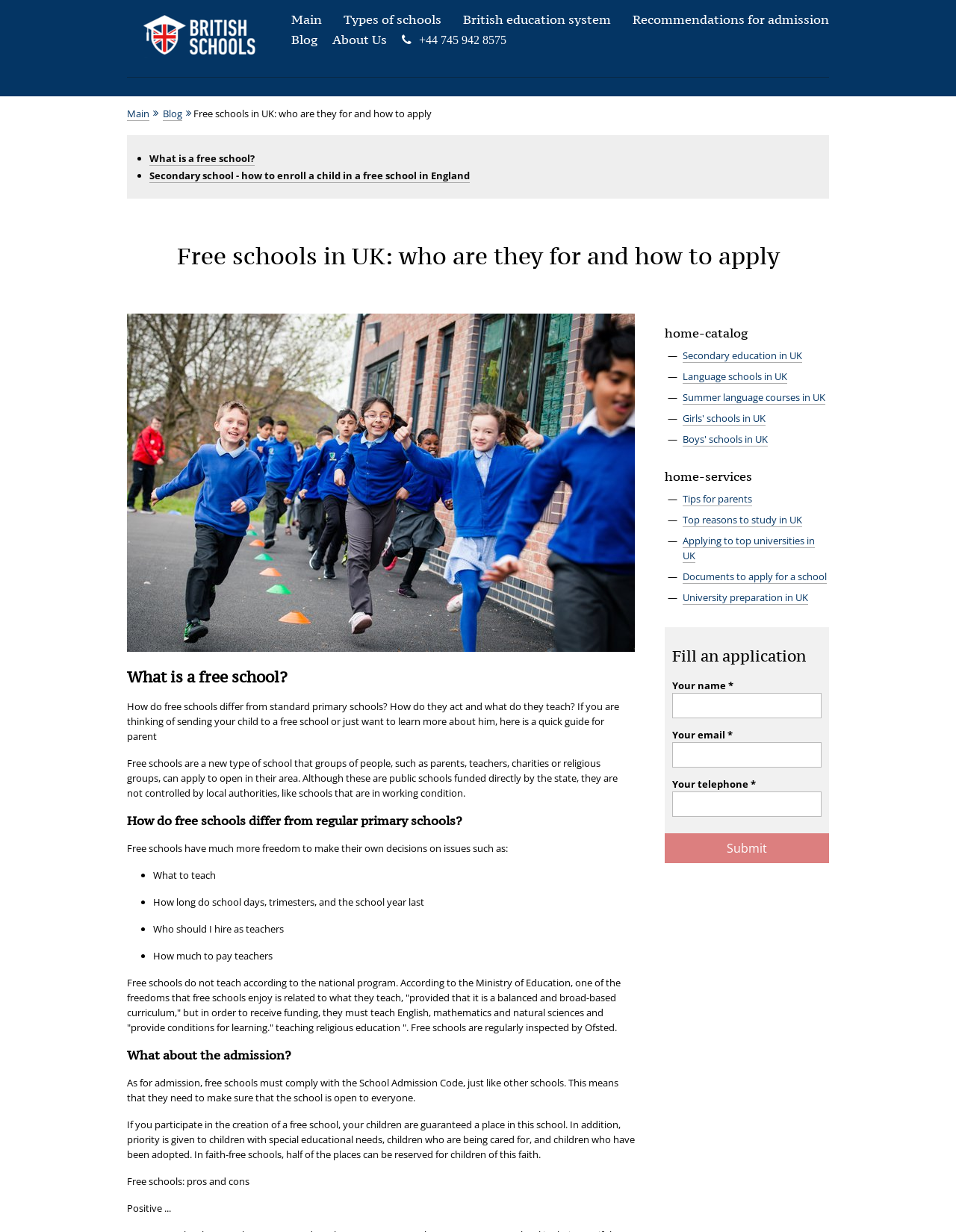What type of education is discussed on this webpage?
Please provide a detailed and comprehensive answer to the question.

The webpage discusses free schools in the UK, which are a type of secondary education, and provides information on how they differ from standard primary schools, the admission process, and their pros and cons.